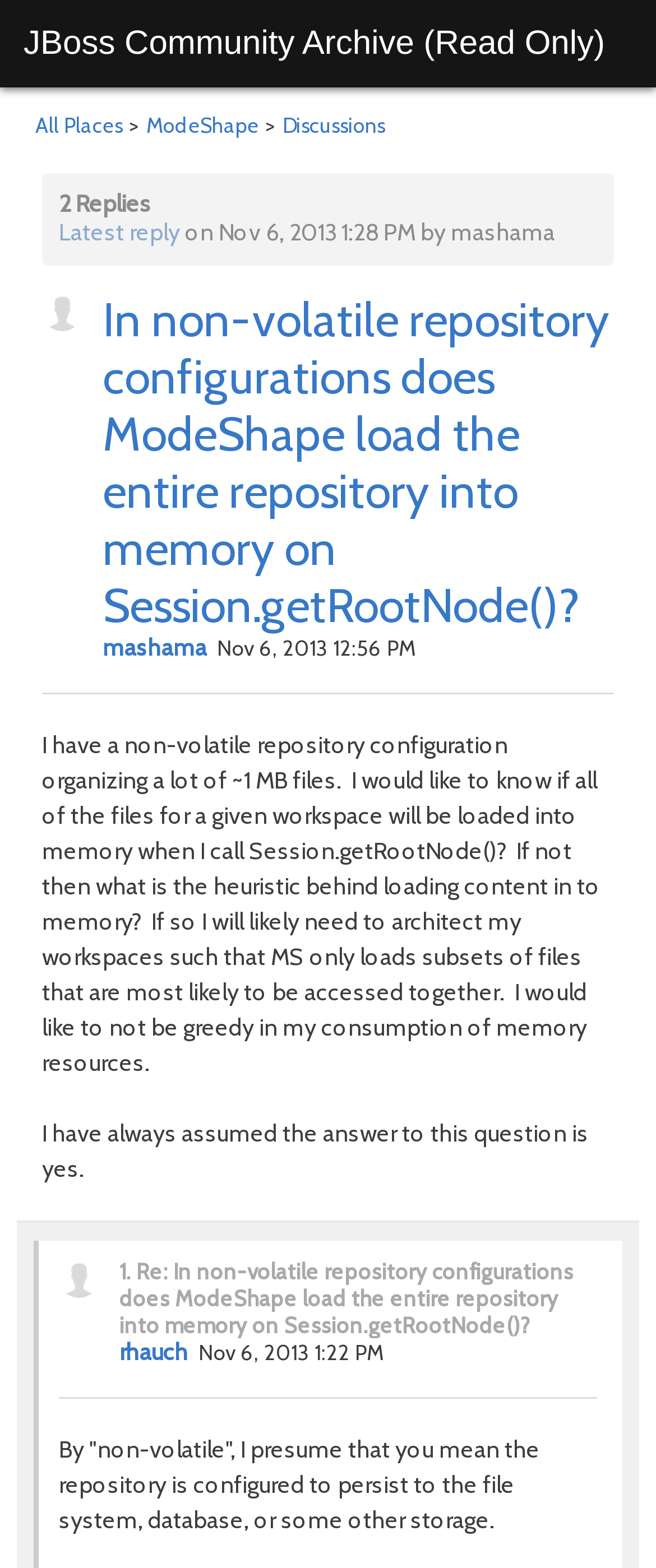Generate a comprehensive caption for the webpage you are viewing.

This webpage appears to be a discussion forum or Q&A platform, specifically a thread from the JBoss Community Archive. At the top, there is a navigation bar with a header that reads "JBoss Community Archive (Read Only)". Below this, there are links to "All Places", "ModeShape", and "Discussions".

The main content of the page is a discussion thread with two posts. The first post, which spans most of the page, is a question from a user named "mashama". The question is titled "In non-volatile repository configurations does ModeShape load the entire repository into memory on Session.getRootNode()?" and is followed by a detailed description of the issue. The user's profile picture is displayed next to their name.

Below the question, there is a reply from a user named "rhauch". The reply is titled "1. Re: In non-volatile repository configurations does ModeShape load the entire repository into memory on Session.getRootNode()?" and is a response to the original question. The user's profile picture is also displayed next to their name.

Throughout the page, there are several links to other parts of the forum, including "Latest reply" and "2 Replies". The page also displays the dates and times when the posts were made. Overall, the page is a discussion thread focused on a specific technical topic, with users asking questions and providing responses.